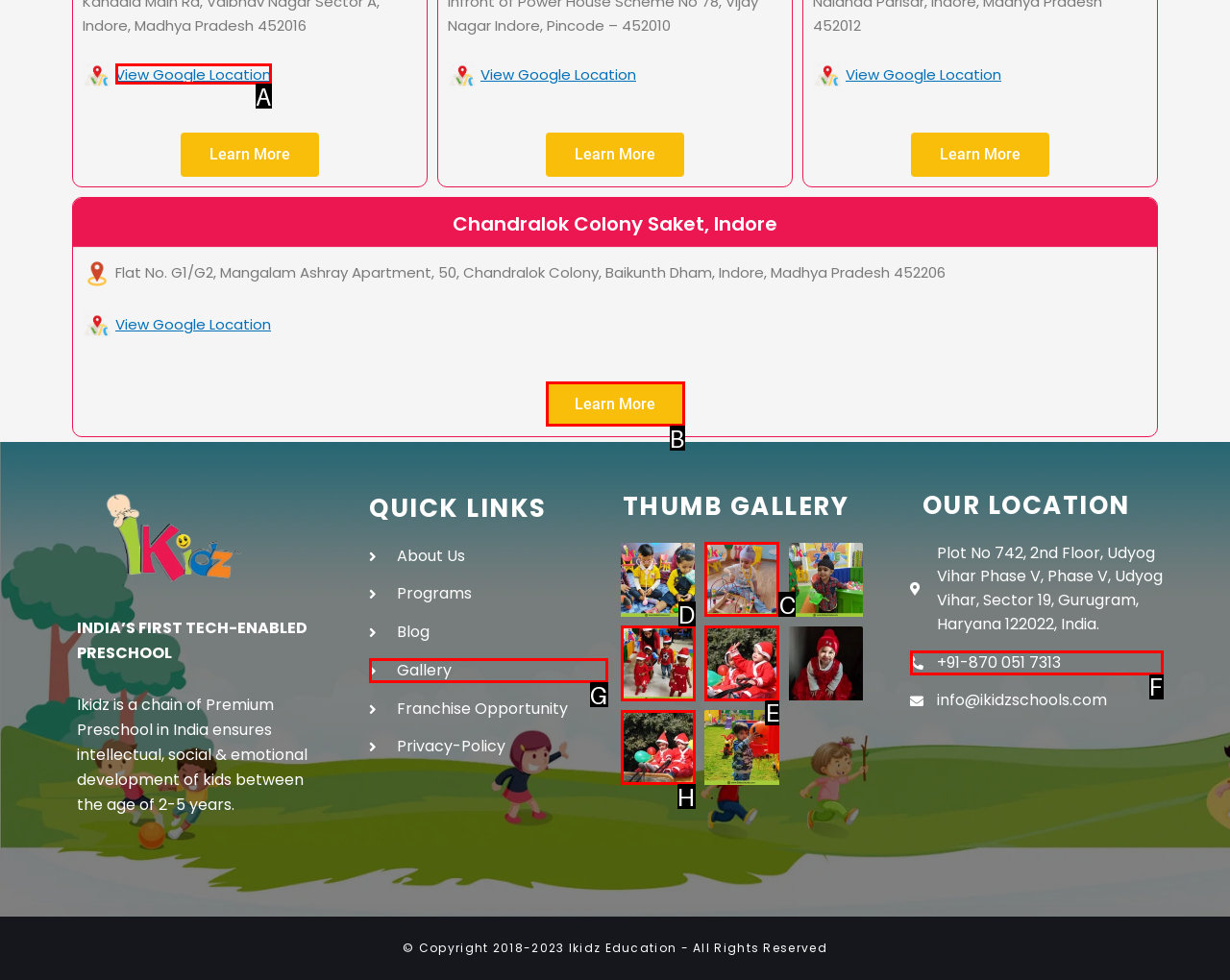Match the element description to one of the options: alt="preschool in ghaziabad"
Respond with the corresponding option's letter.

H